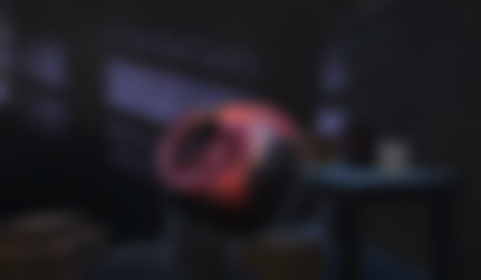What is filtering through the partially closed blinds?
Please answer the question as detailed as possible.

The caption states 'soft light filters through partially closed blinds', which creates gentle stripes across the walls and adds depth to the scene.